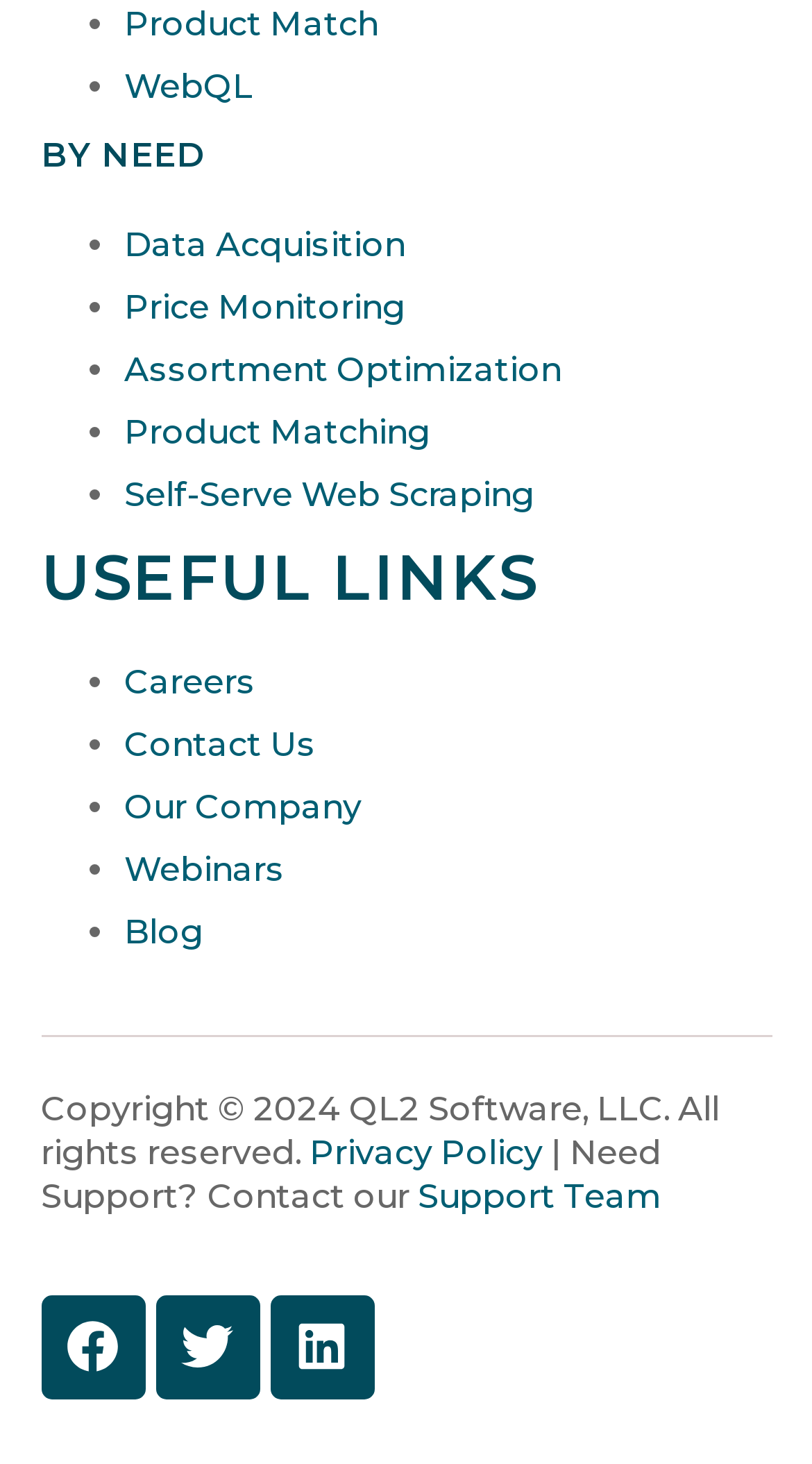Find the bounding box coordinates of the clickable element required to execute the following instruction: "Visit Careers". Provide the coordinates as four float numbers between 0 and 1, i.e., [left, top, right, bottom].

[0.153, 0.452, 0.314, 0.479]